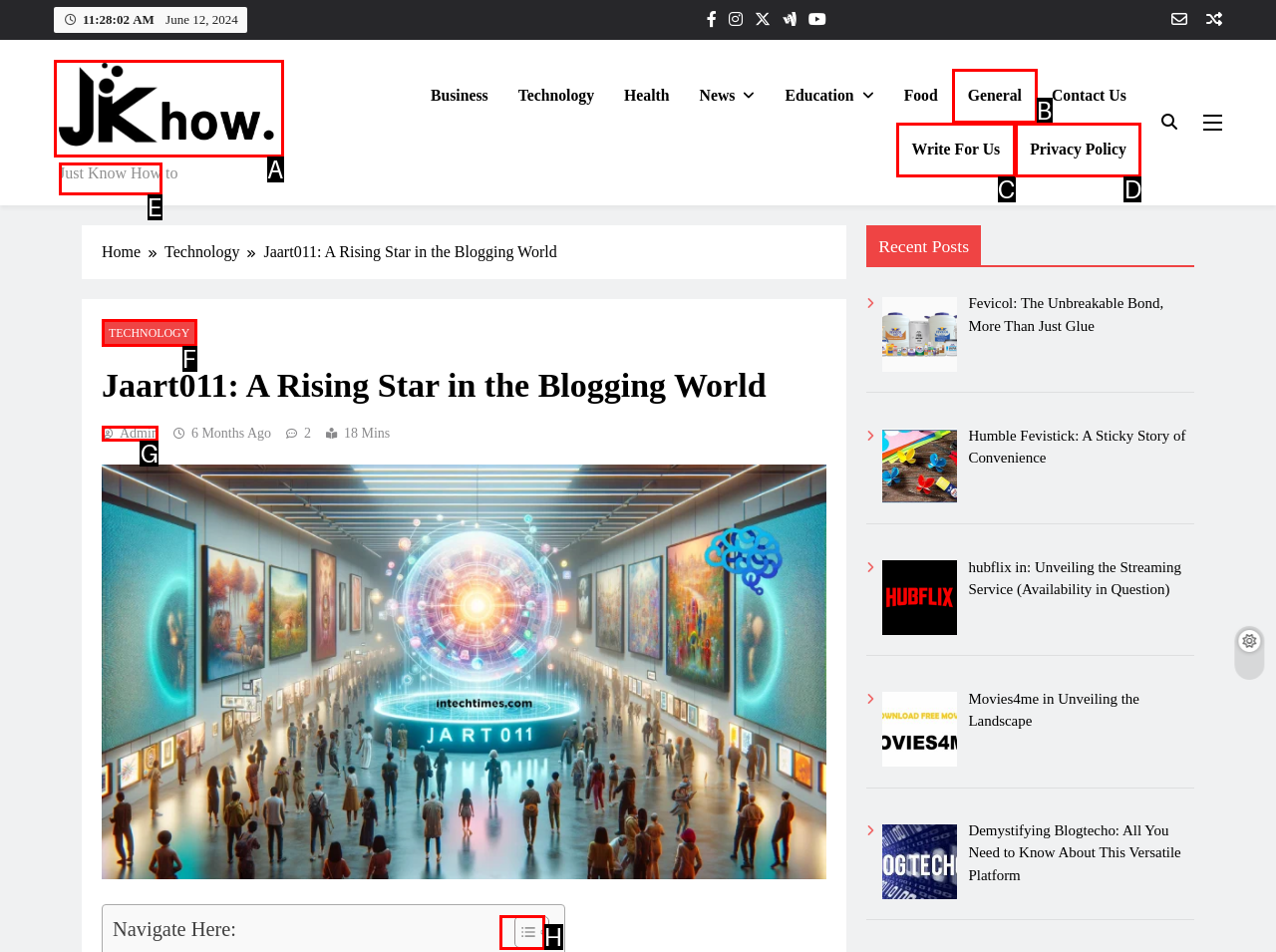Select the letter that aligns with the description: JK How. Answer with the letter of the selected option directly.

E